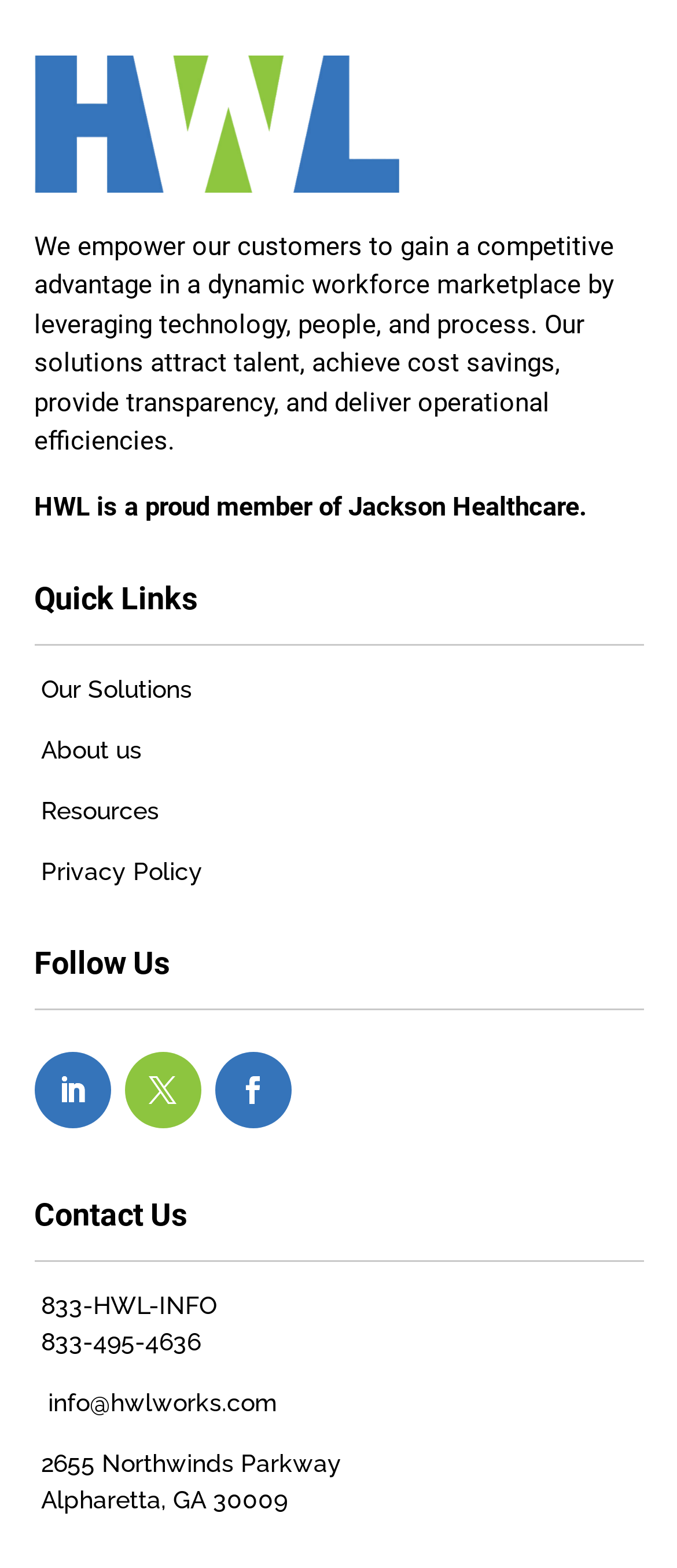What is the phone number for contact?
Please give a detailed and elaborate answer to the question.

The phone number for contact is located below the 'Contact Us' static text element, and it is specified as '833-HWL-INFO' and '833-495-4636'.